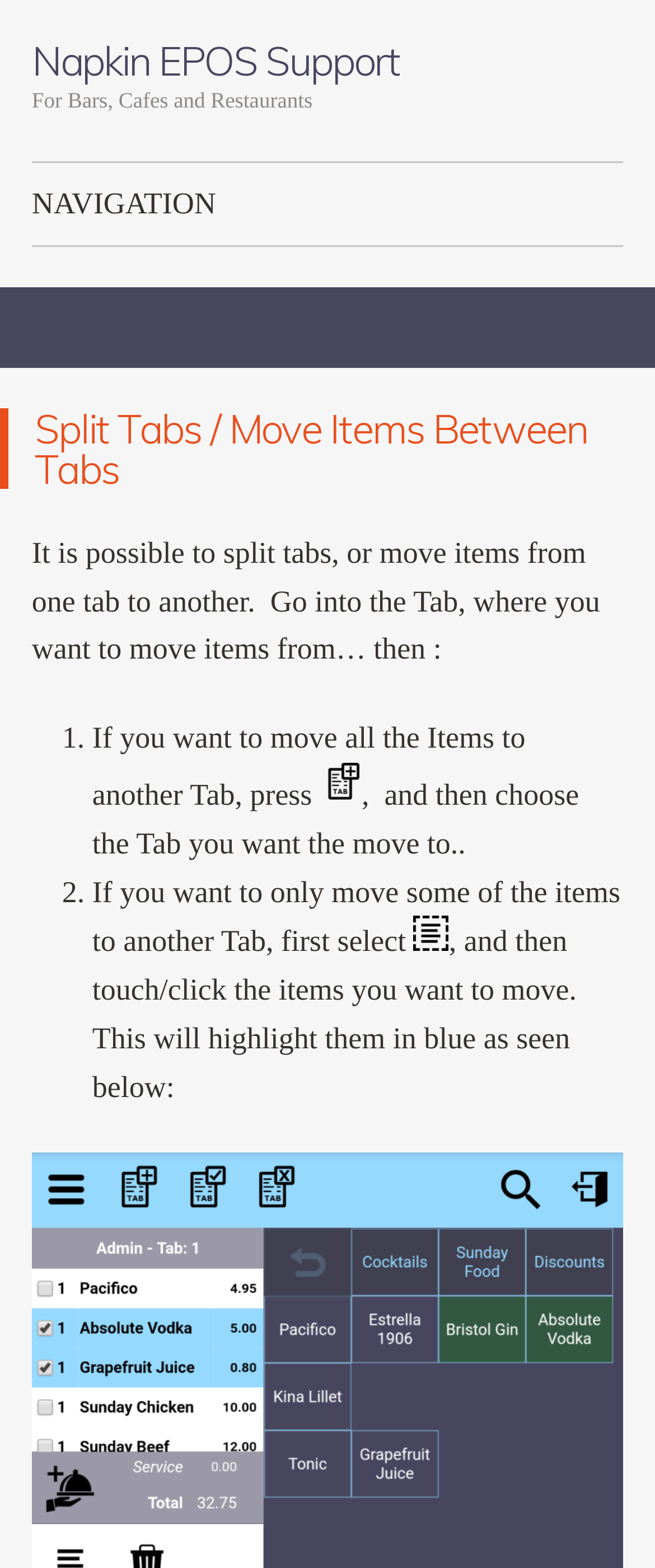What happens when you select items to move?
Refer to the image and give a detailed answer to the query.

When you select items to move to another tab, they are highlighted in blue, as described in the webpage. This visual cue helps you identify the items you want to transfer.